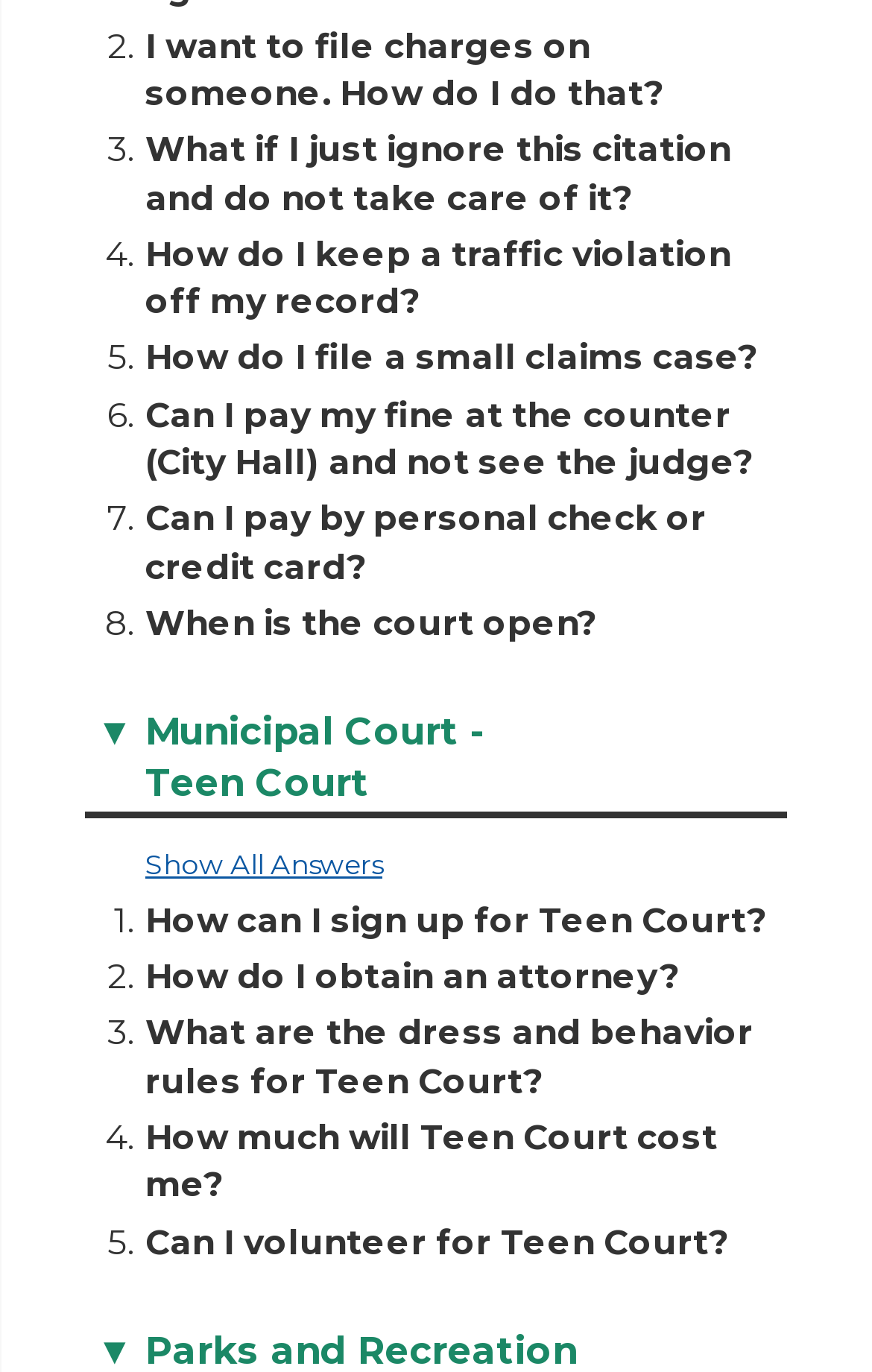Pinpoint the bounding box coordinates for the area that should be clicked to perform the following instruction: "Click on 'Can I volunteer for Teen Court?'".

[0.167, 0.889, 0.836, 0.92]